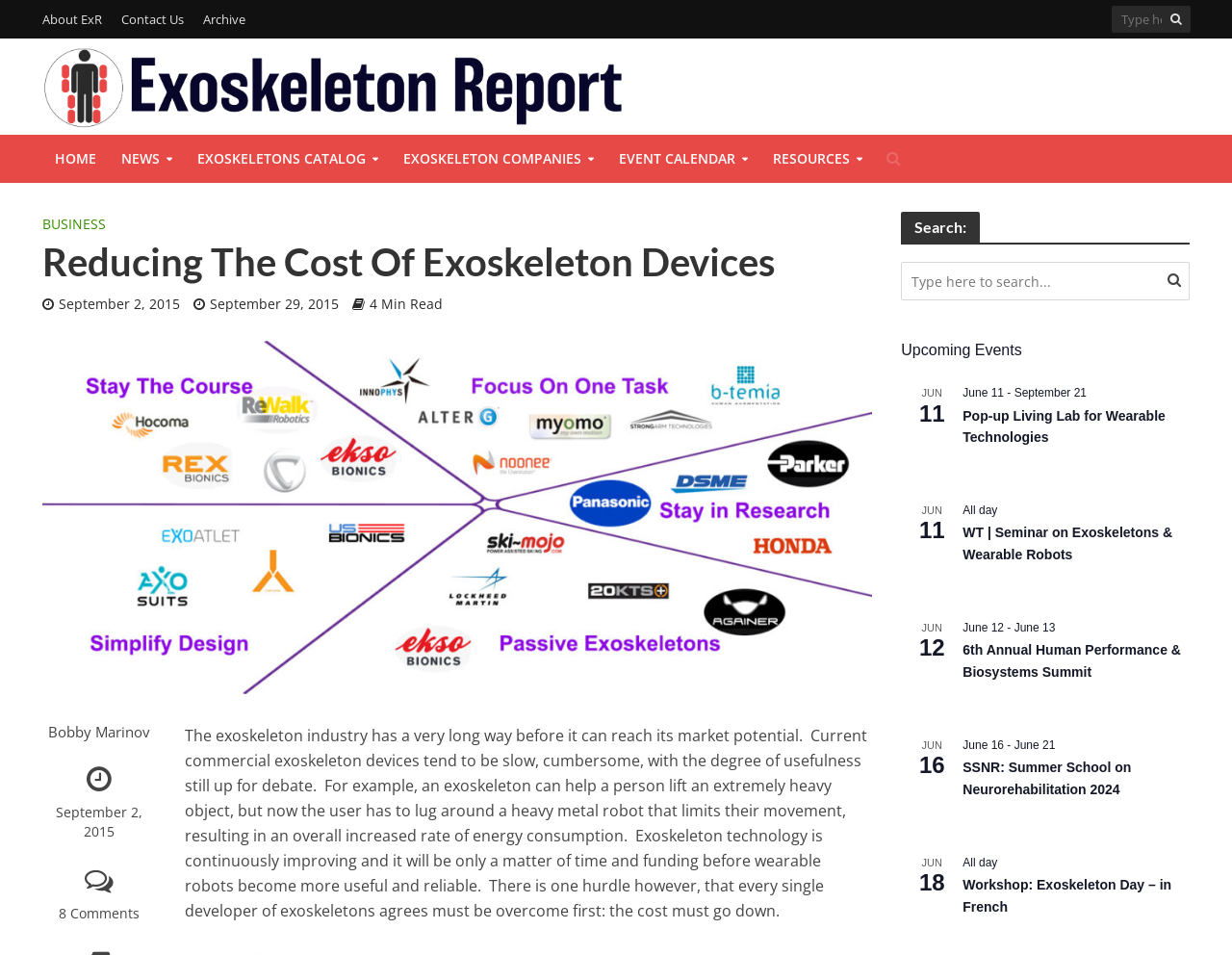Please provide a brief answer to the following inquiry using a single word or phrase:
What is the category of the article 'Reducing The Cost Of Exoskeleton Devices'?

BUSINESS